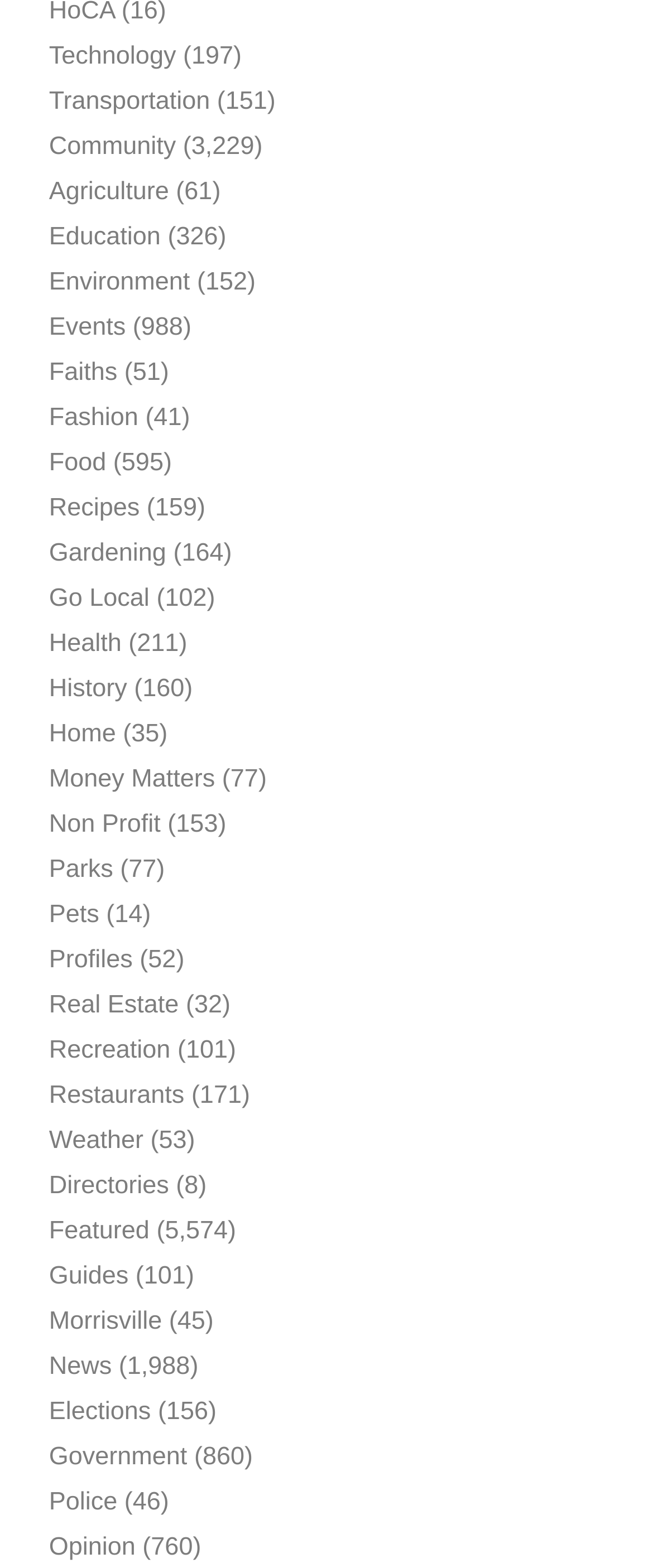Is 'Pets' a category?
Please provide a single word or phrase as your answer based on the image.

Yes